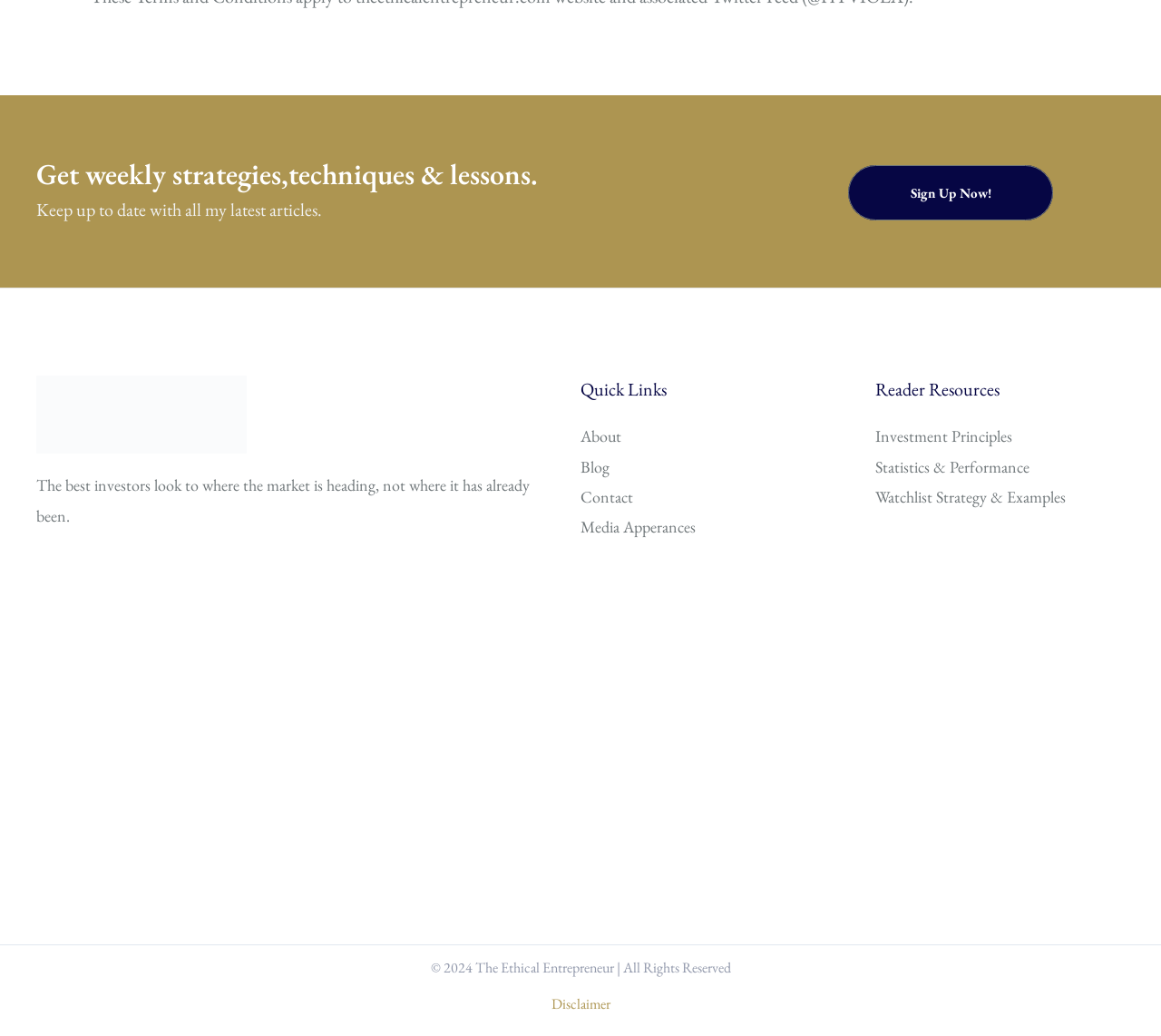Locate the bounding box coordinates of the clickable element to fulfill the following instruction: "Check disclaimer". Provide the coordinates as four float numbers between 0 and 1 in the format [left, top, right, bottom].

[0.475, 0.956, 0.525, 0.982]